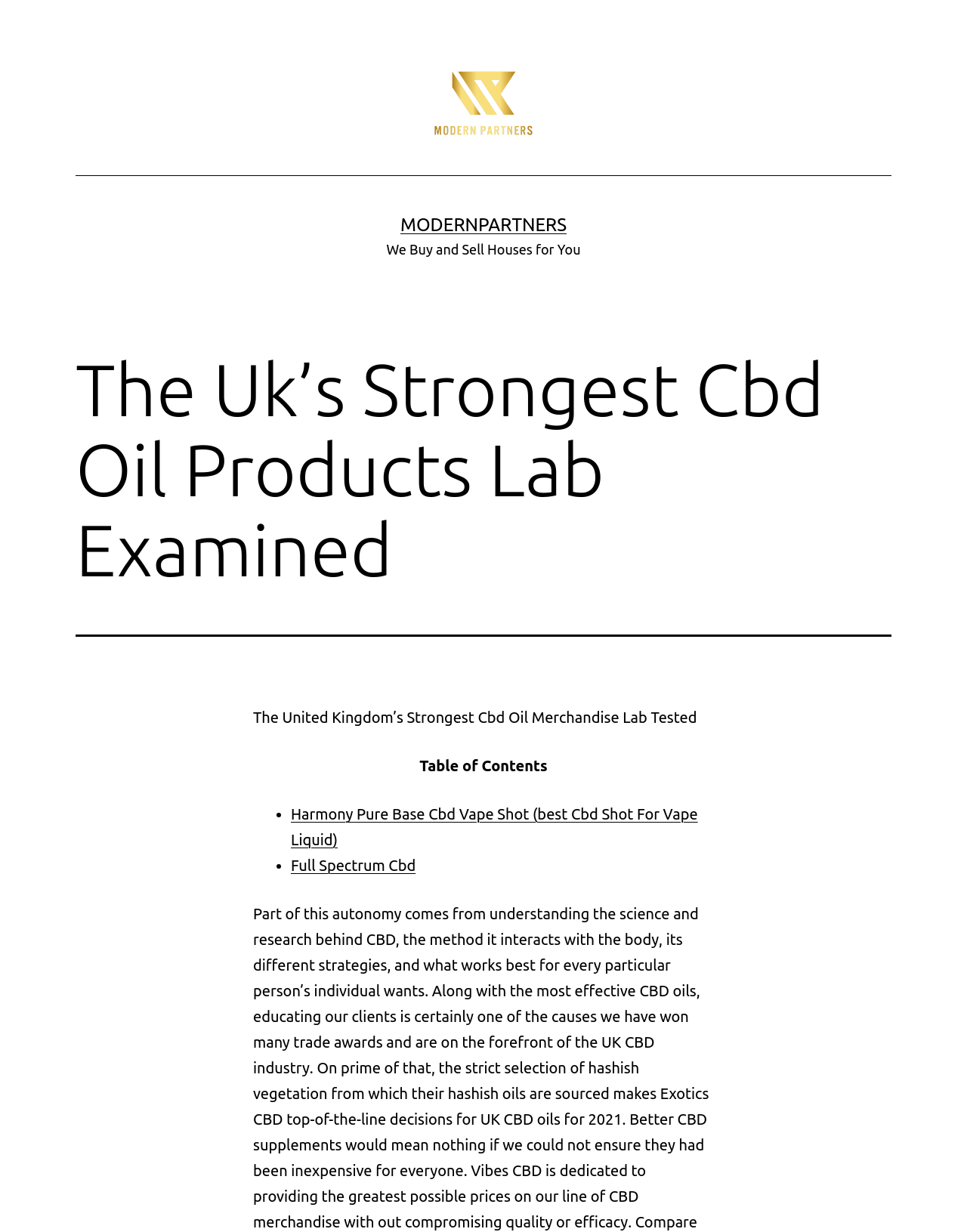Please reply with a single word or brief phrase to the question: 
What is the first Cbd oil product mentioned?

Harmony Pure Base Cbd Vape Shot